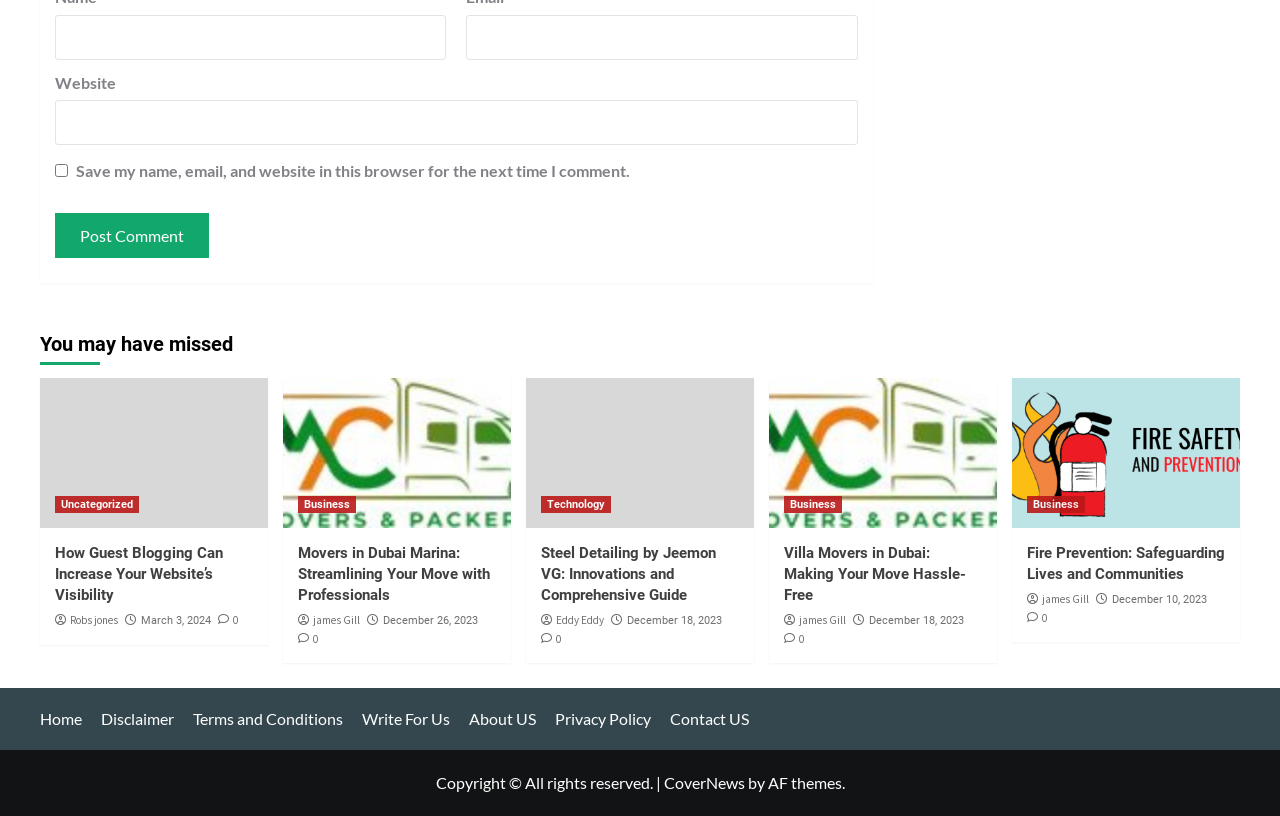What is the purpose of the checkbox 'Save my name, email, and website in this browser for the next time I comment'?
Look at the screenshot and give a one-word or phrase answer.

To save comment information